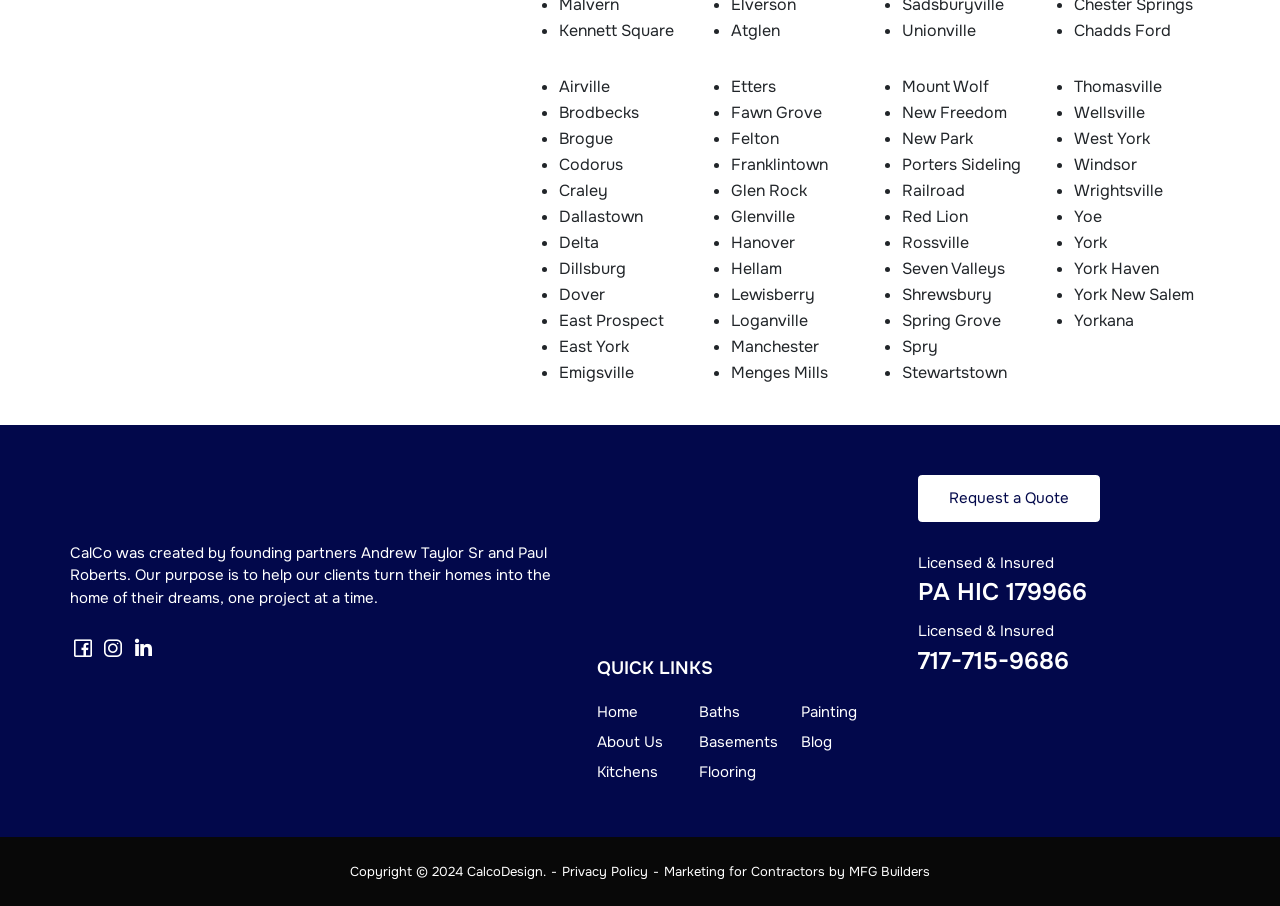Please find the bounding box coordinates of the element that needs to be clicked to perform the following instruction: "Explore Brodbecks". The bounding box coordinates should be four float numbers between 0 and 1, represented as [left, top, right, bottom].

[0.437, 0.112, 0.499, 0.135]